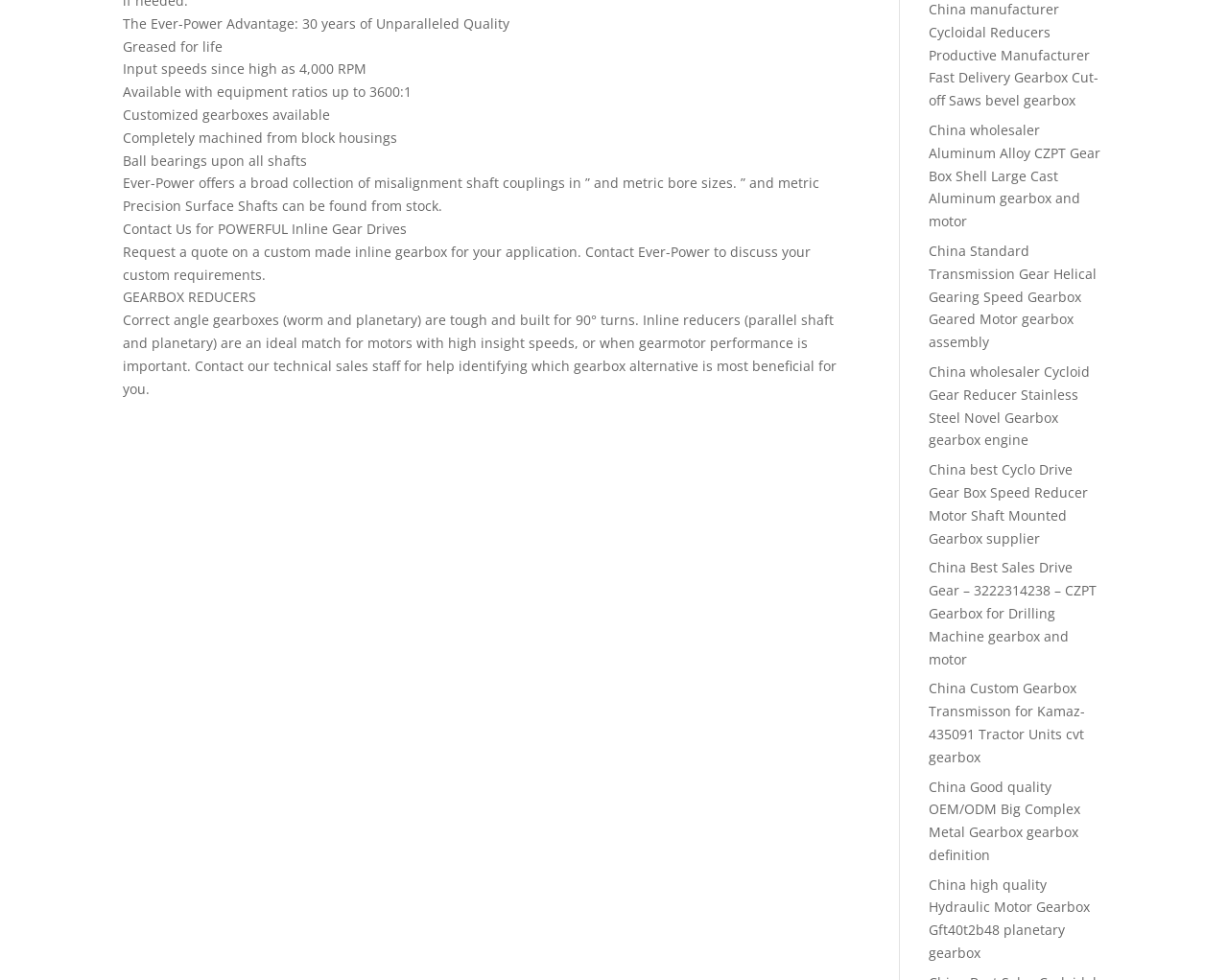Could you highlight the region that needs to be clicked to execute the instruction: "Contact Ever-Power for POWERFUL Inline Gear Drives"?

[0.1, 0.224, 0.331, 0.243]